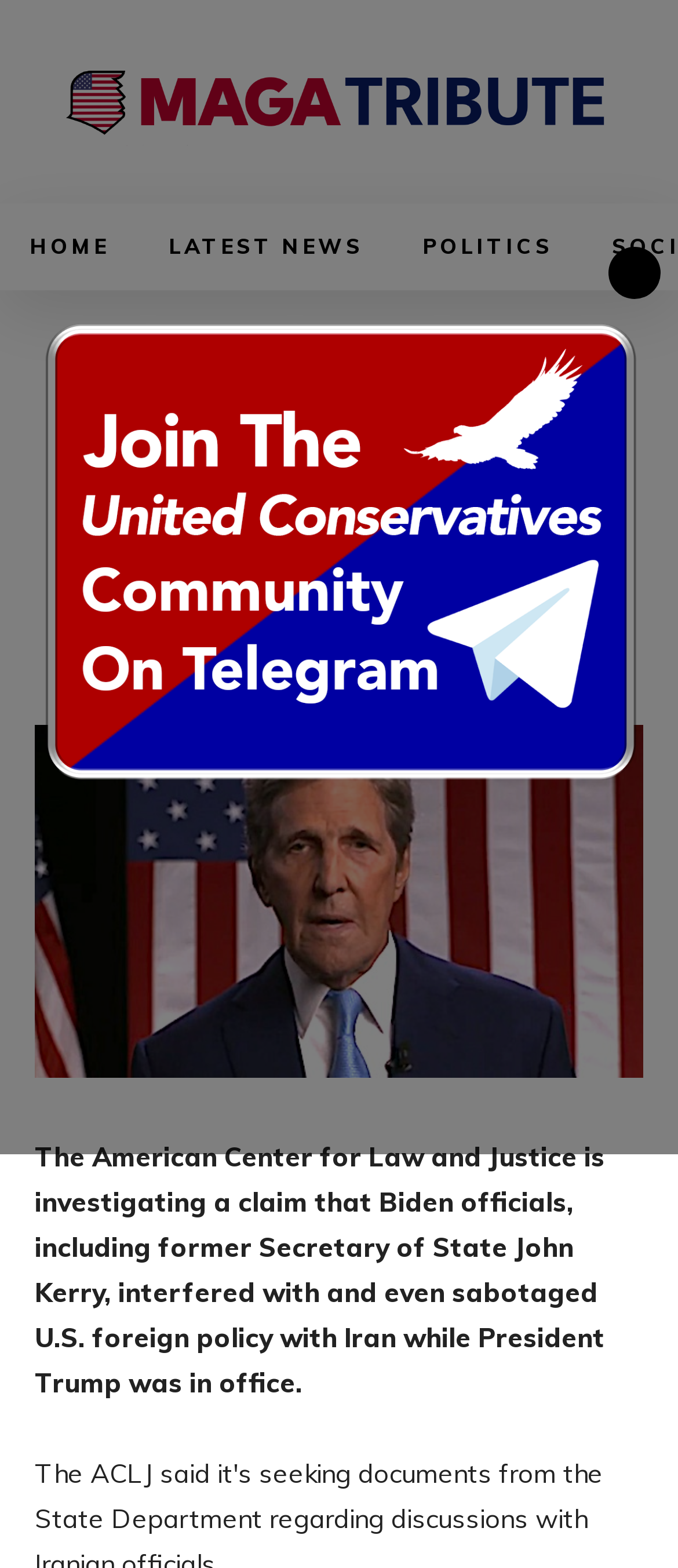Use one word or a short phrase to answer the question provided: 
How many main navigation links are there?

3